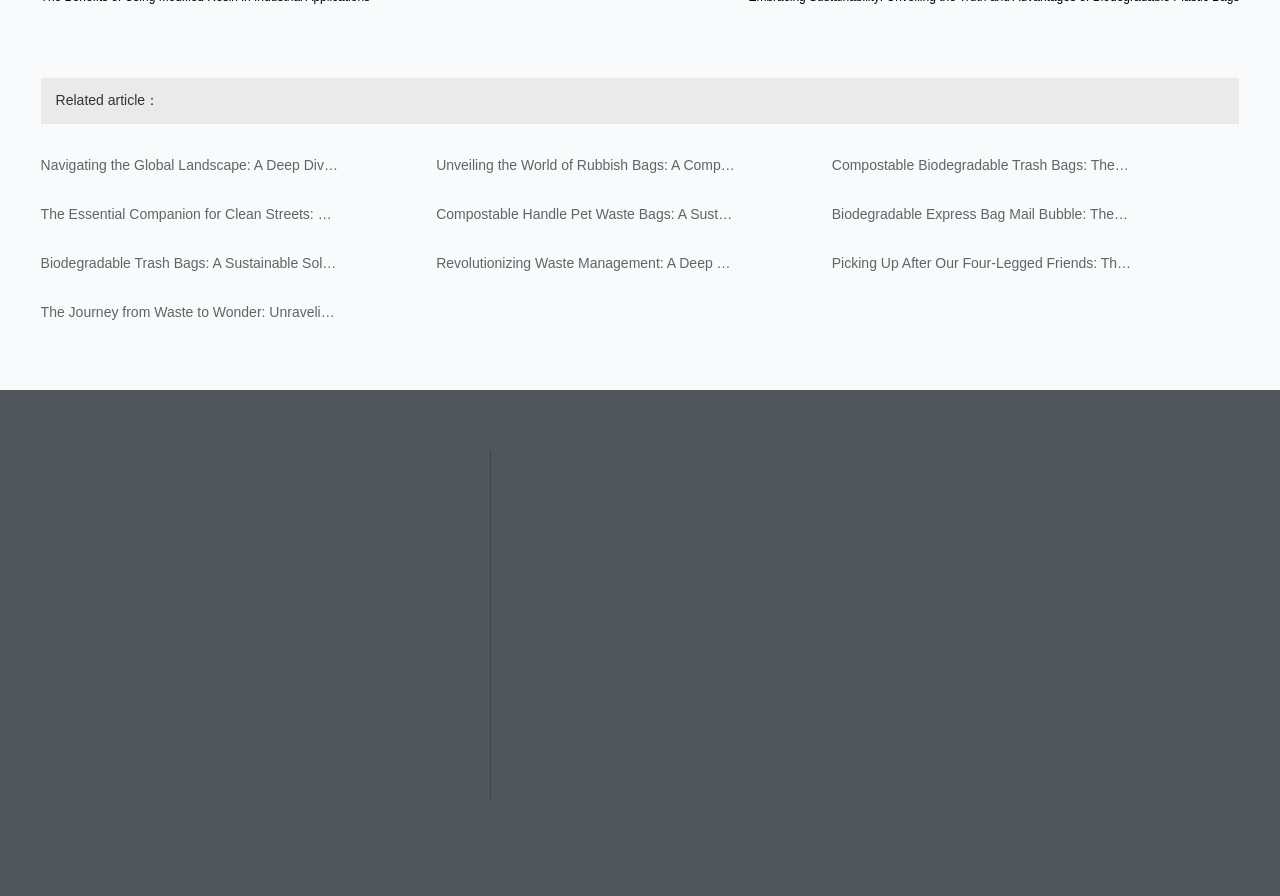Identify the bounding box coordinates of the part that should be clicked to carry out this instruction: "Explore the world of rubbish bags".

[0.341, 0.171, 0.575, 0.196]